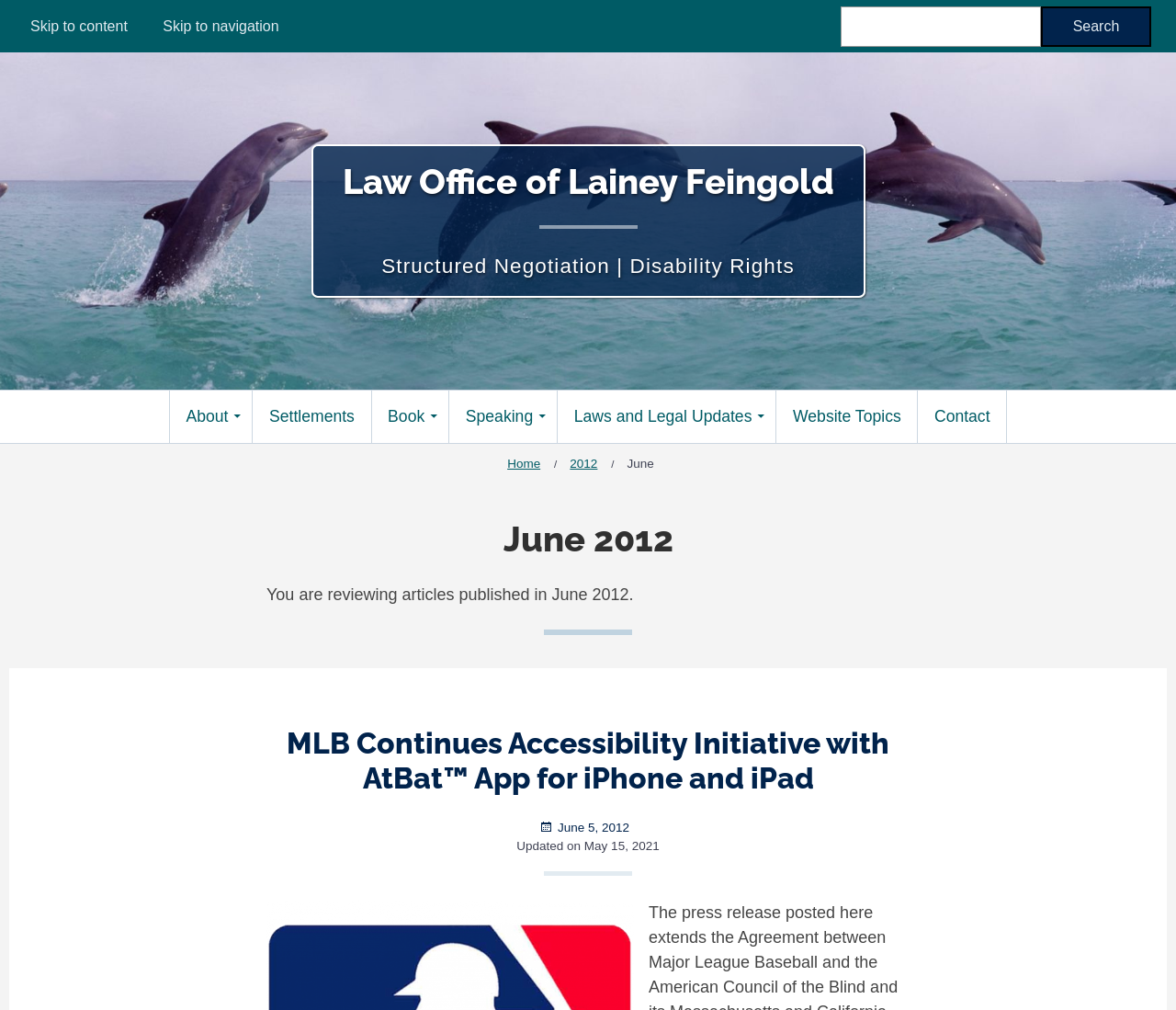Determine the bounding box coordinates for the element that should be clicked to follow this instruction: "Search for something". The coordinates should be given as four float numbers between 0 and 1, in the format [left, top, right, bottom].

[0.713, 0.004, 0.98, 0.048]